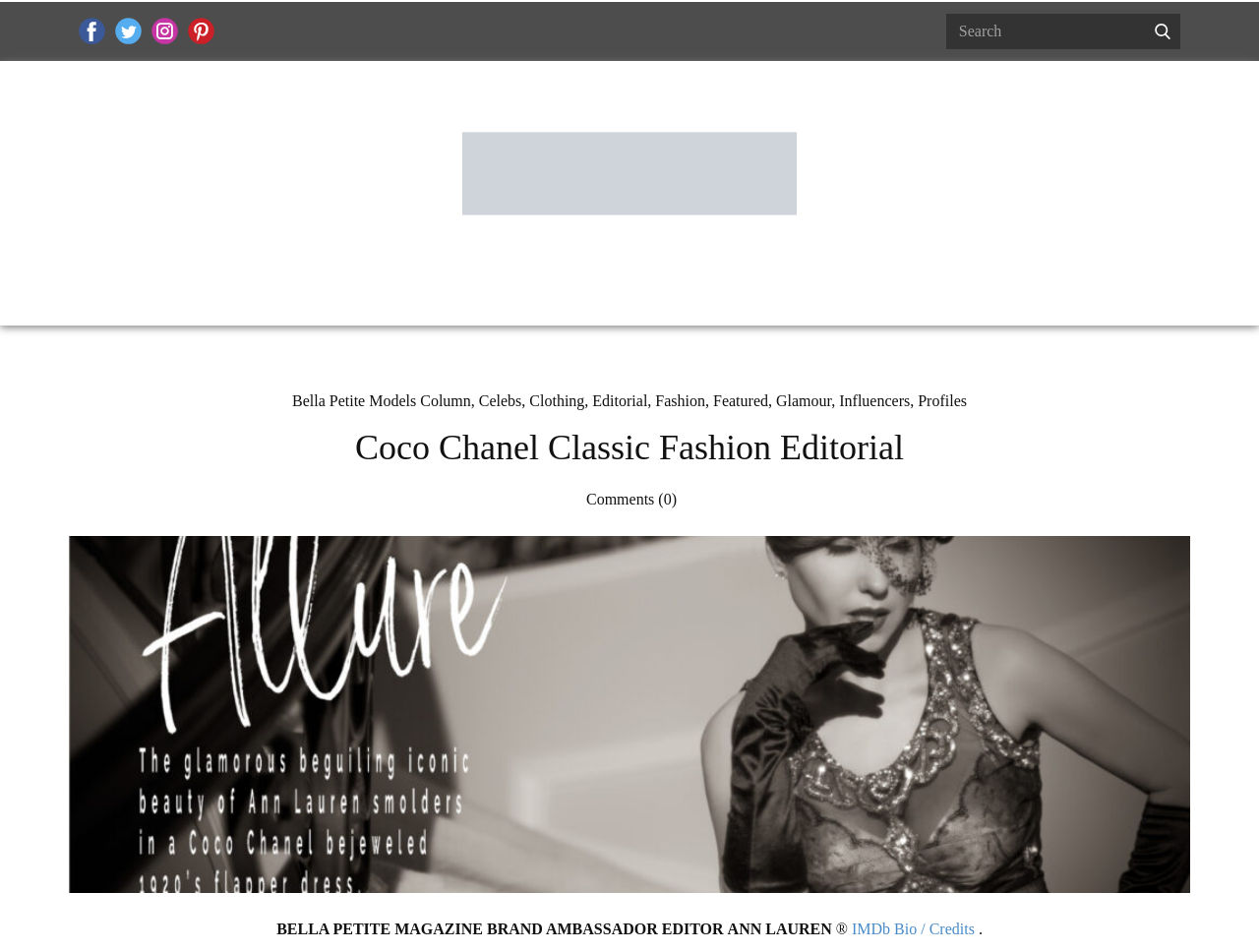Show the bounding box coordinates for the HTML element as described: "ABOUT US".

[0.763, 0.29, 0.823, 0.332]